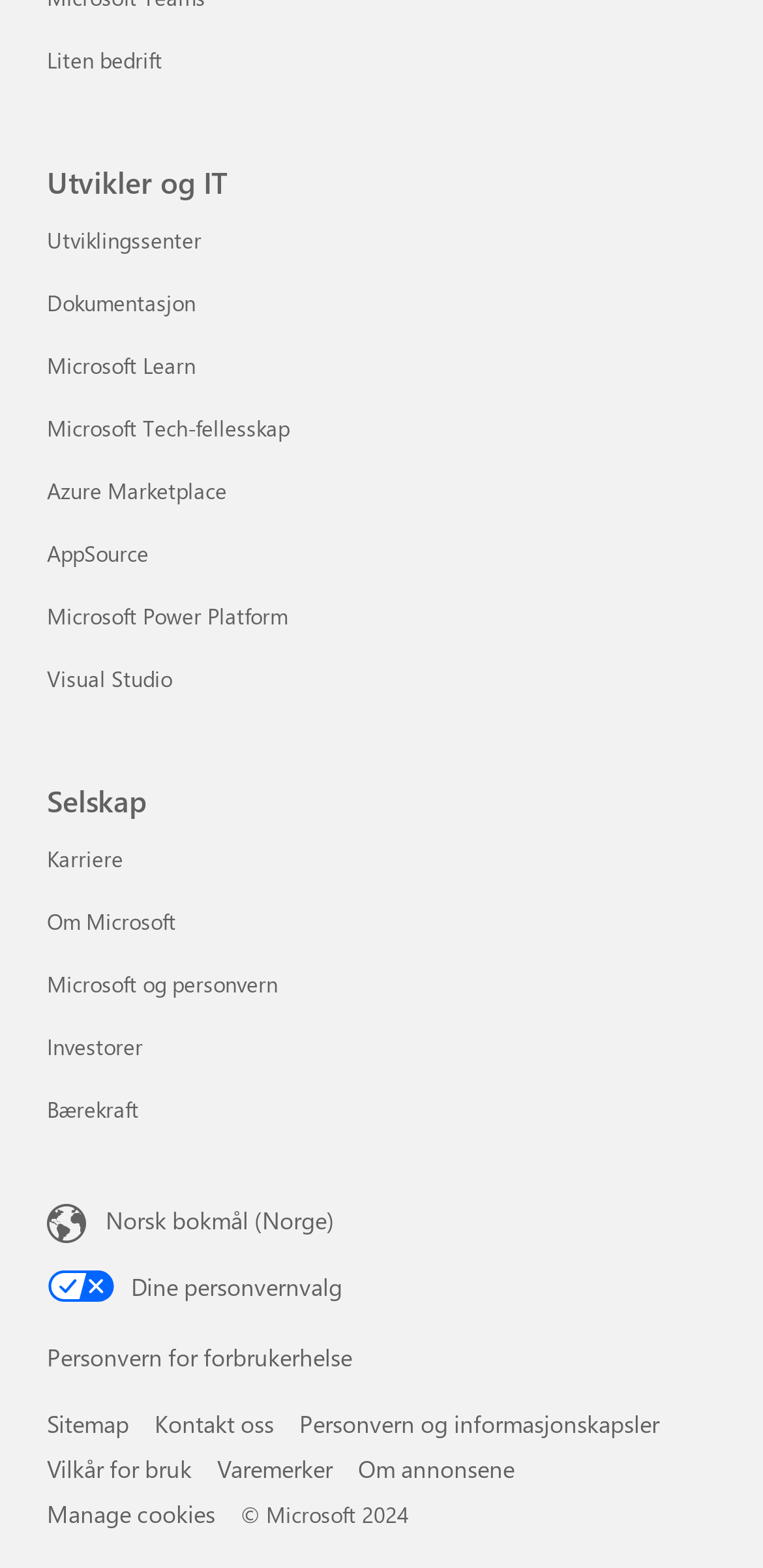Determine the bounding box coordinates for the region that must be clicked to execute the following instruction: "Contact us".

[0.203, 0.898, 0.359, 0.918]